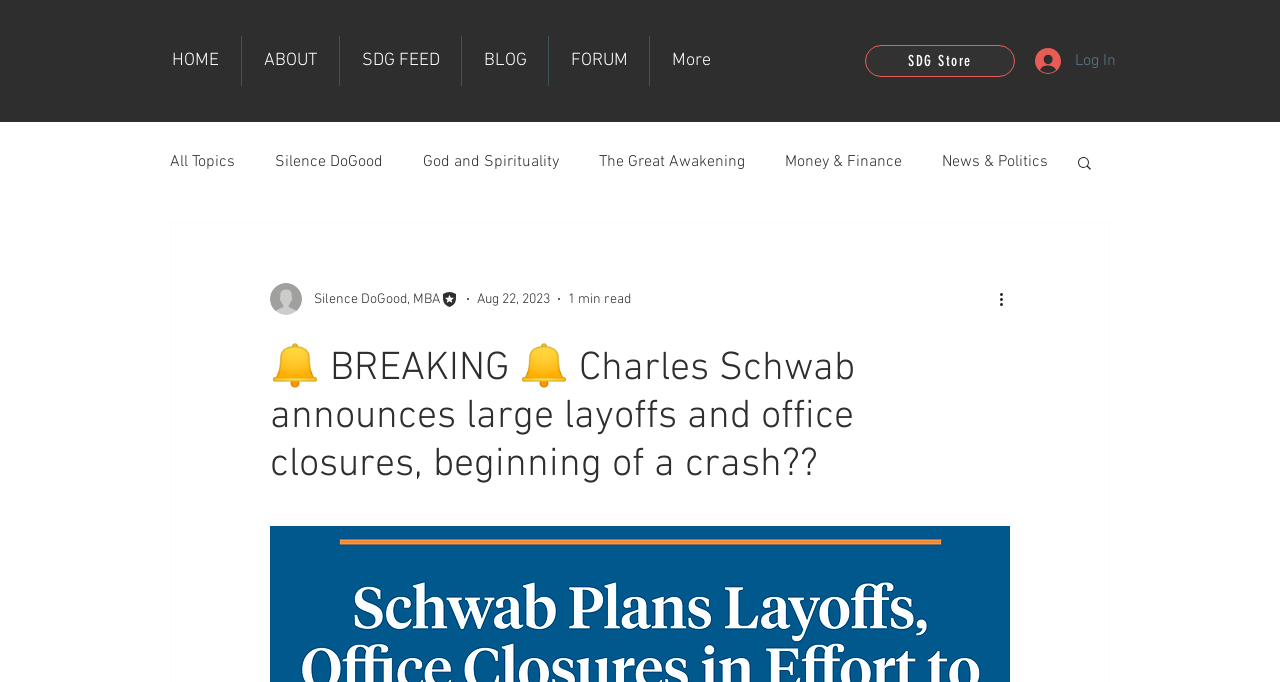Determine the bounding box coordinates for the clickable element to execute this instruction: "Visit the 'SDG Store'". Provide the coordinates as four float numbers between 0 and 1, i.e., [left, top, right, bottom].

[0.676, 0.066, 0.793, 0.113]